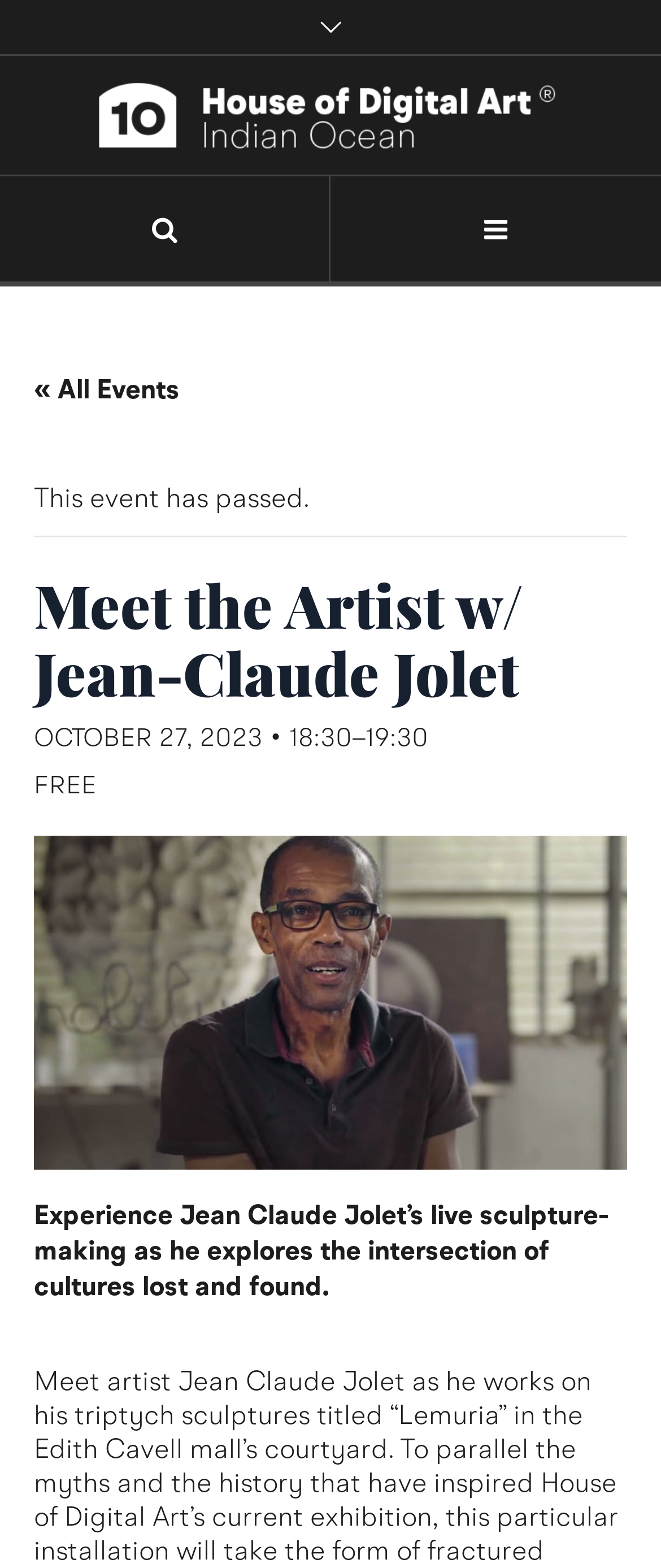Articulate a detailed summary of the webpage's content and design.

The webpage appears to be an event listing page for the House of Digital Art, Indian Ocean, specifically showcasing events for May 2024. At the top of the page, there is a prominent link and image combination with the text "House of Digital Art, Indian Ocean", taking up most of the width.

On the top-right corner, there are two icons, represented by '\ue925' and '\ue8a4', which are likely navigation or social media links. Below these icons, there is a link "« All Events" on the left side.

The main content of the page is focused on a specific event, "Meet the Artist w/ Jean-Claude Jolet", which has a heading and a subheading "OCTOBER 27, 2023 • 18:30–19:30". This event is marked as "This event has passed." and is listed as "FREE". 

A brief description of the event is provided, stating that it's an experience where Jean Claude Jolet explores the intersection of cultures lost and found through live sculpture-making. This description is placed below the event details.